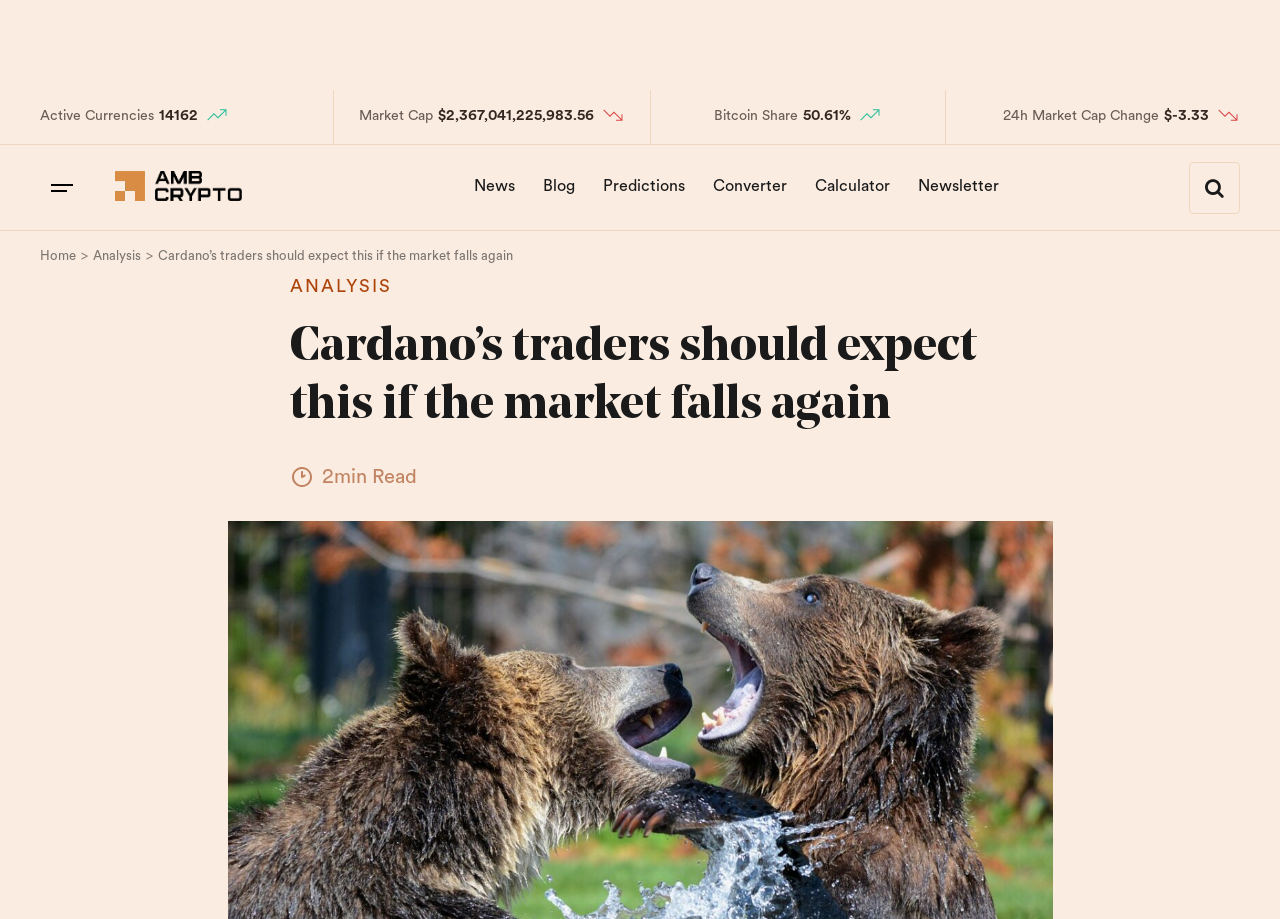Find the bounding box coordinates for the area you need to click to carry out the instruction: "Go to the News page". The coordinates should be four float numbers between 0 and 1, indicated as [left, top, right, bottom].

[0.361, 0.175, 0.412, 0.232]